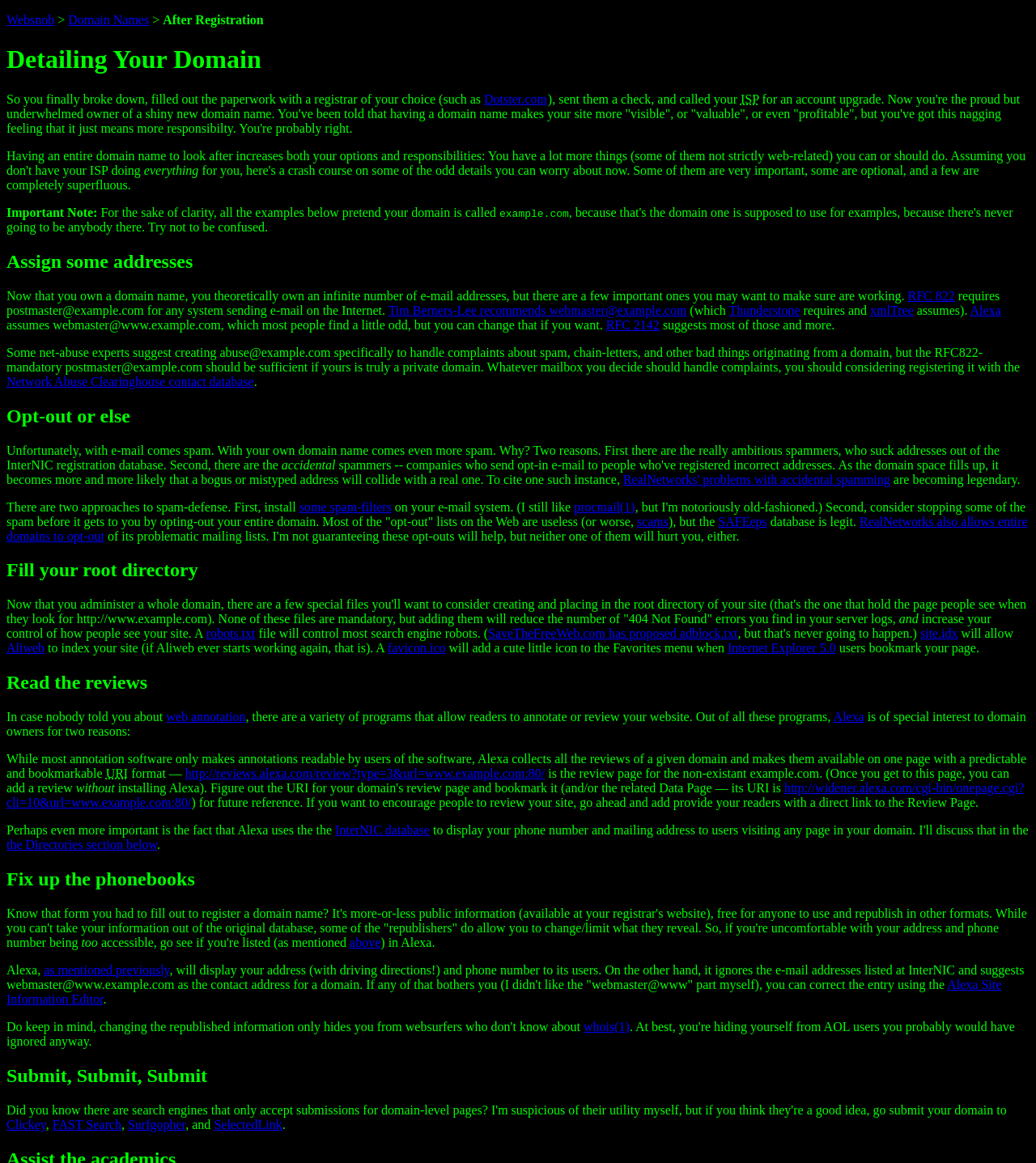Locate the bounding box coordinates of the clickable element to fulfill the following instruction: "Click on the link to register with the Network Abuse Clearinghouse contact database". Provide the coordinates as four float numbers between 0 and 1 in the format [left, top, right, bottom].

[0.006, 0.322, 0.245, 0.334]